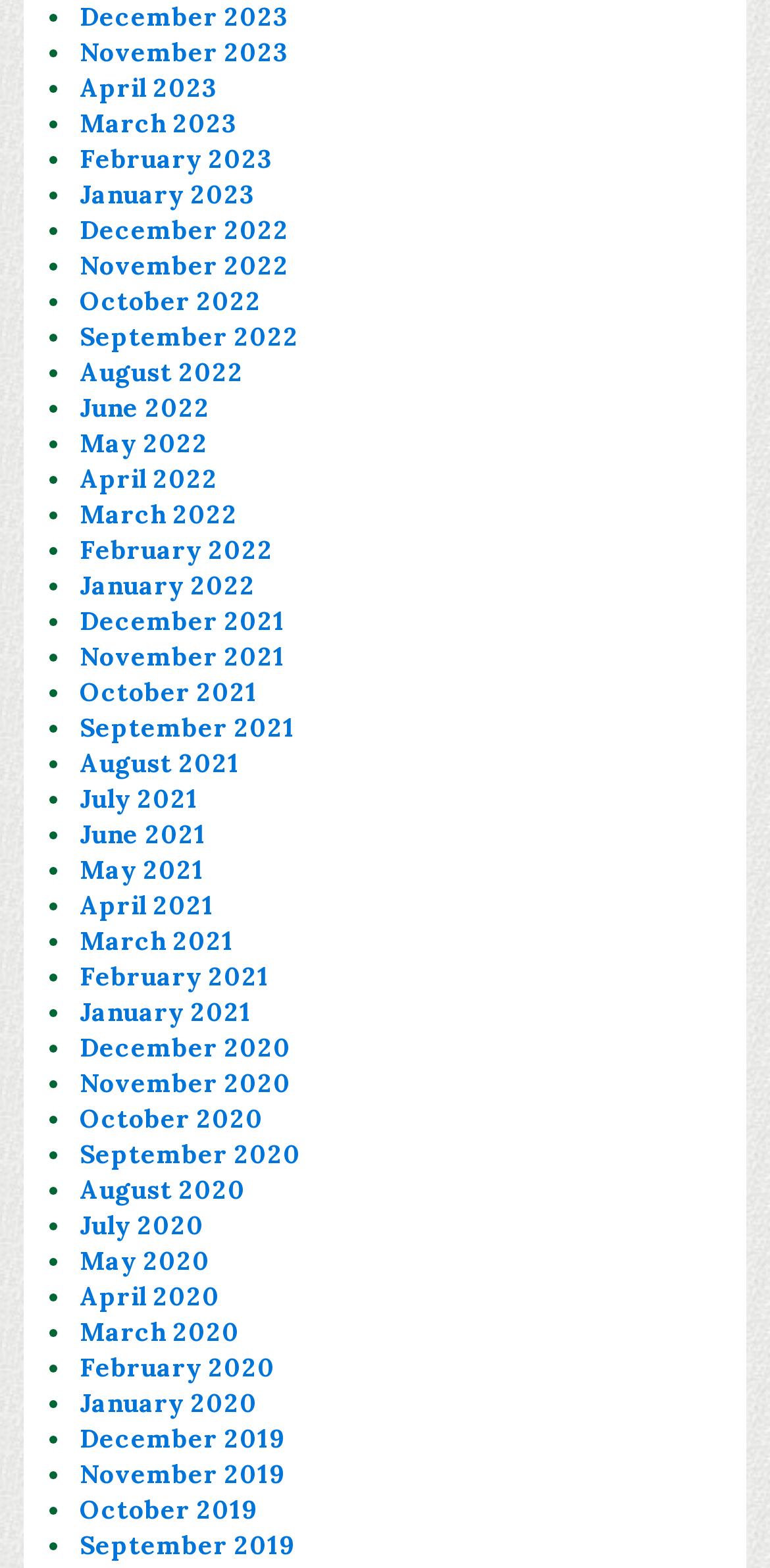What is the earliest month listed?
Can you provide an in-depth and detailed response to the question?

I looked at the list of links and found that the last link is 'February 2020', which suggests that it is the earliest month listed.